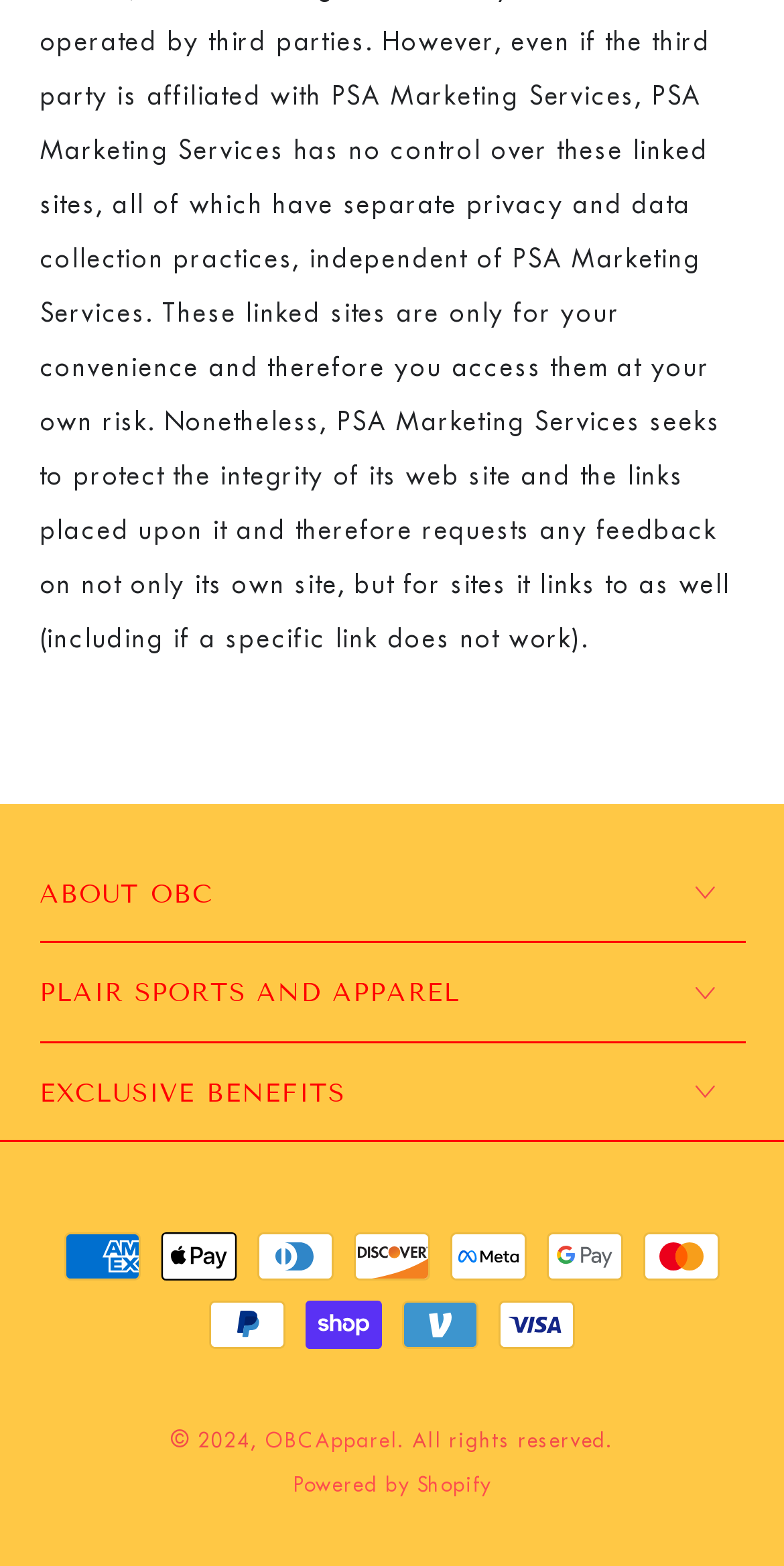With reference to the screenshot, provide a detailed response to the question below:
What is the platform that powers the website?

I found the text 'Powered by Shopify' at the bottom of the webpage, which indicates the platform that powers the website.